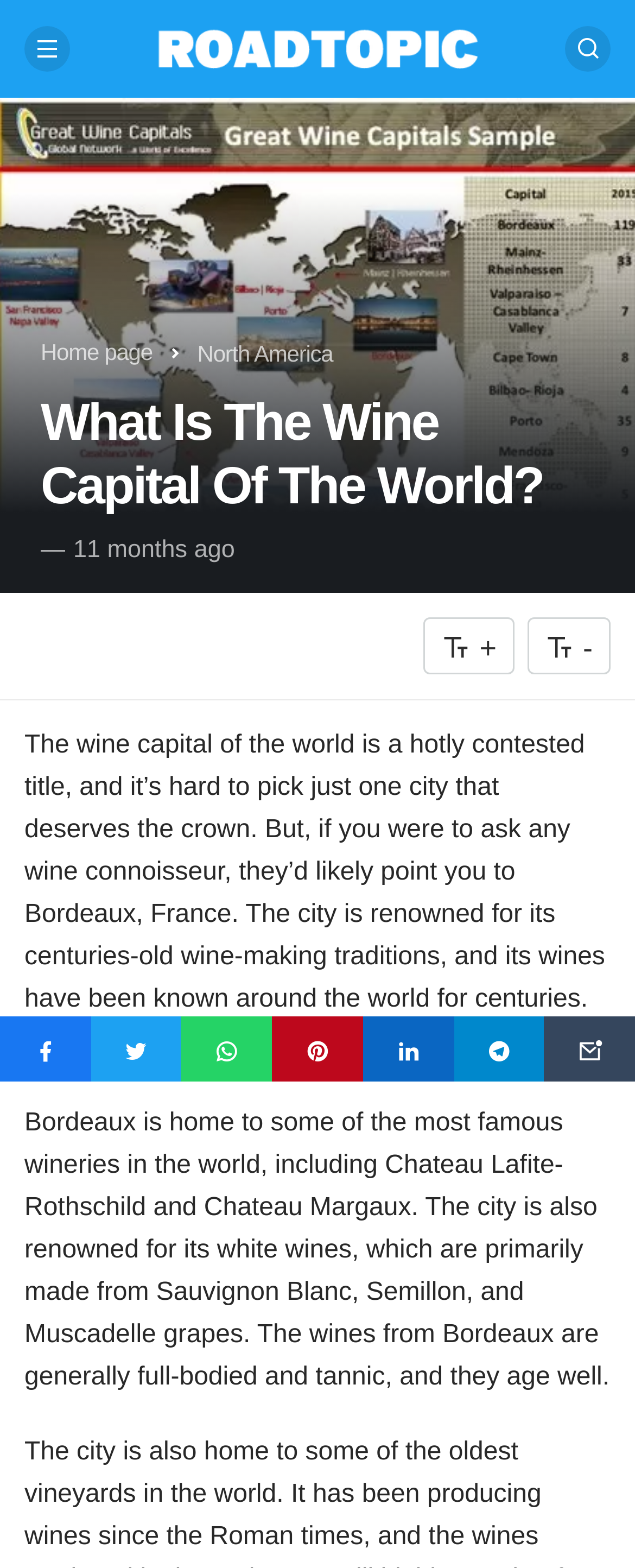Could you indicate the bounding box coordinates of the region to click in order to complete this instruction: "Click the menu button".

[0.038, 0.017, 0.11, 0.046]